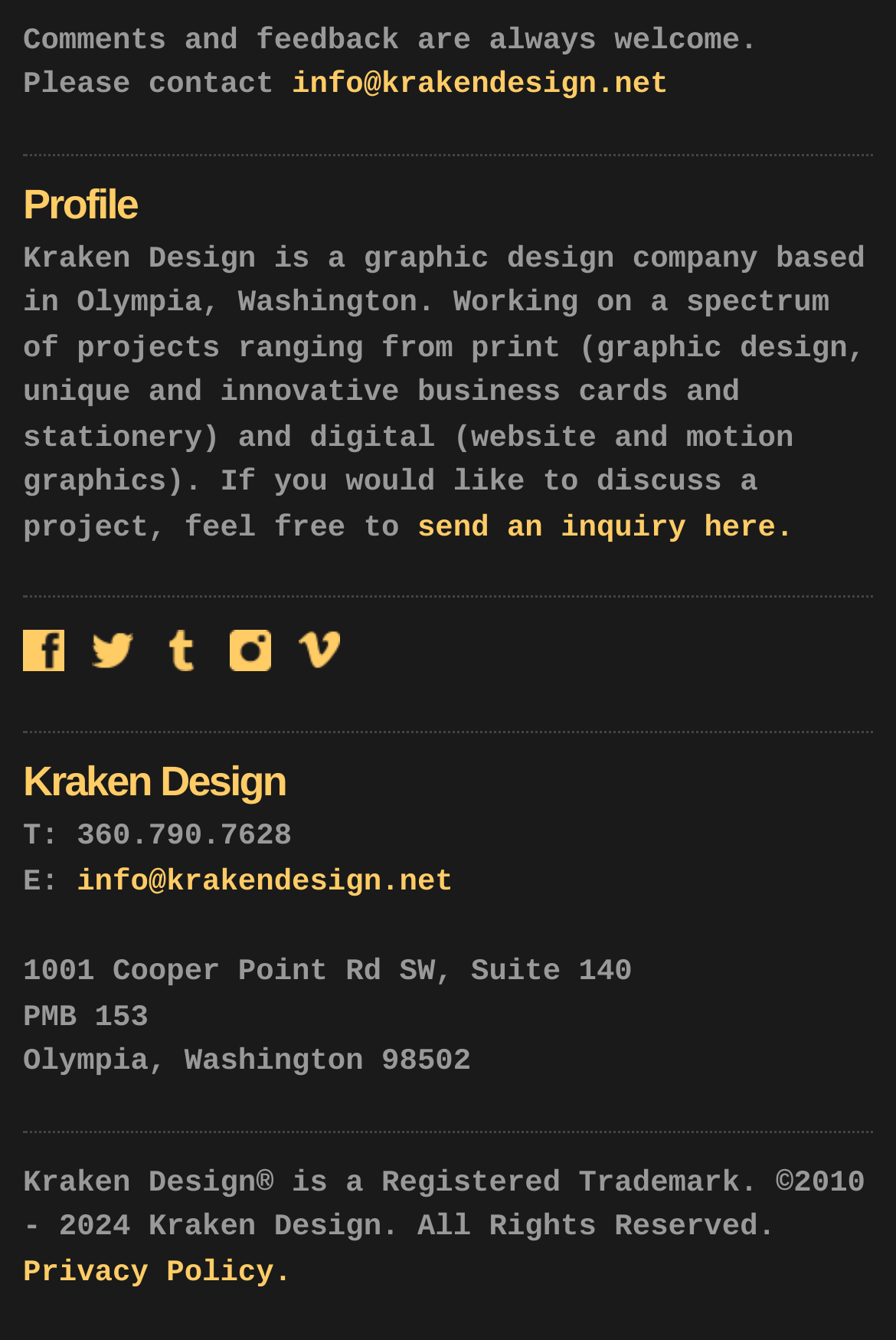Determine the bounding box coordinates for the region that must be clicked to execute the following instruction: "Contact Kraken Design via email".

[0.326, 0.05, 0.746, 0.076]